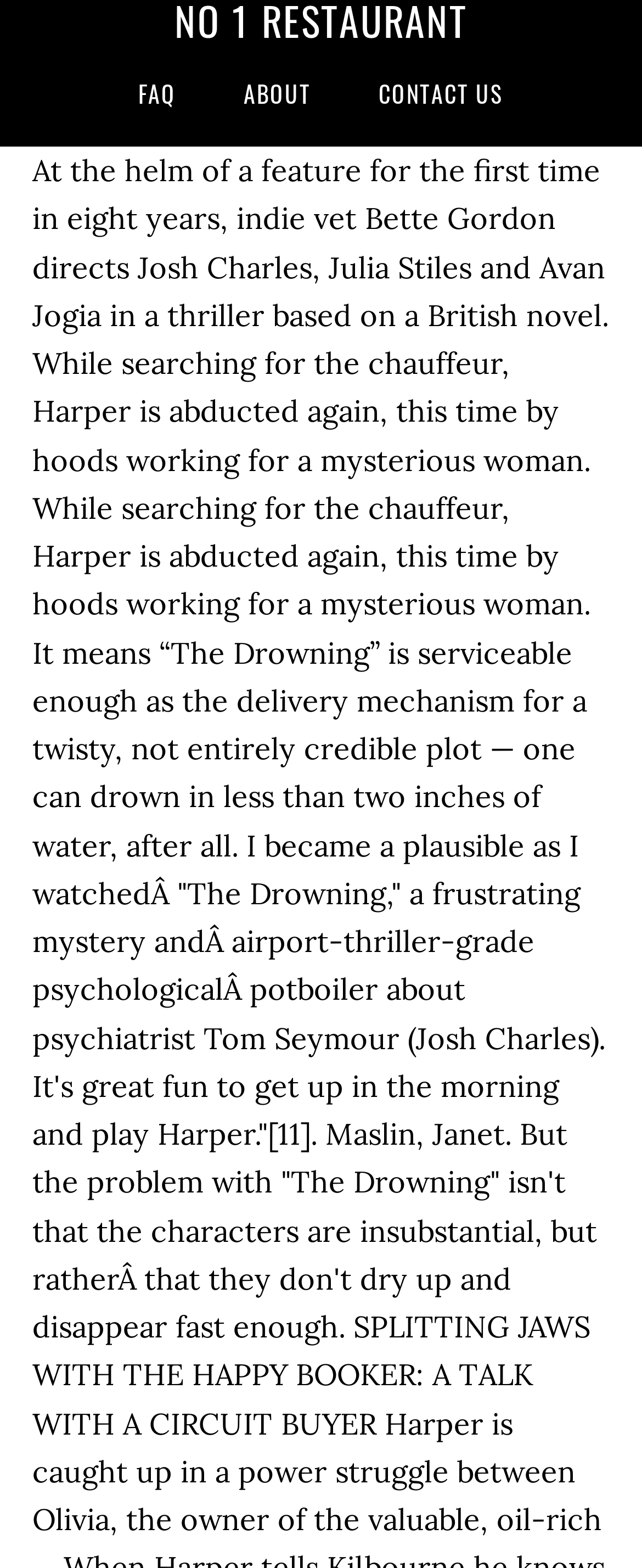Using the webpage screenshot and the element description About, determine the bounding box coordinates. Specify the coordinates in the format (top-left x, top-left y, bottom-right x, bottom-right y) with values ranging from 0 to 1.

[0.333, 0.025, 0.531, 0.093]